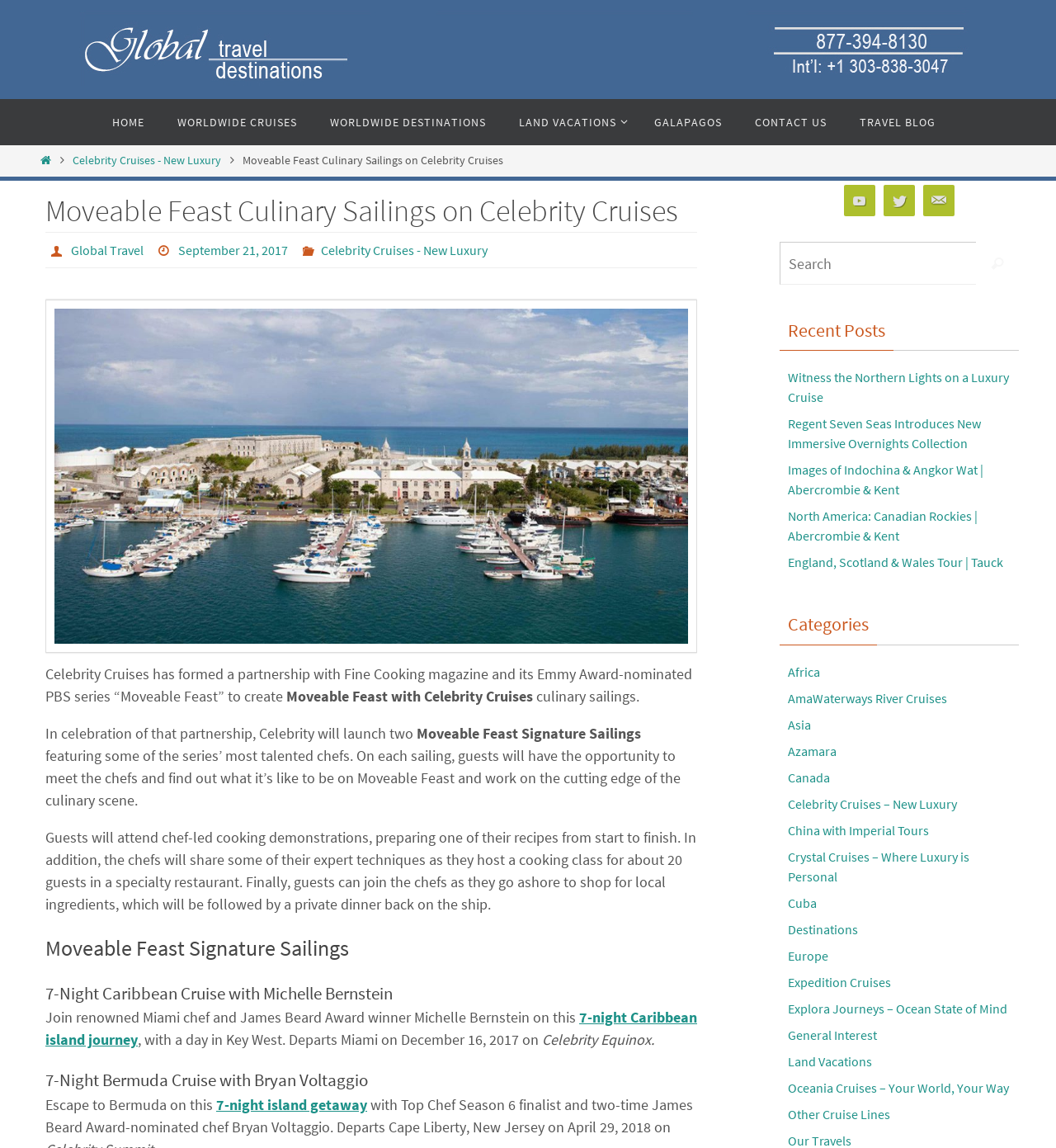Please locate the bounding box coordinates of the element that needs to be clicked to achieve the following instruction: "Explore Celebrity Cruises - New Luxury". The coordinates should be four float numbers between 0 and 1, i.e., [left, top, right, bottom].

[0.304, 0.211, 0.462, 0.226]